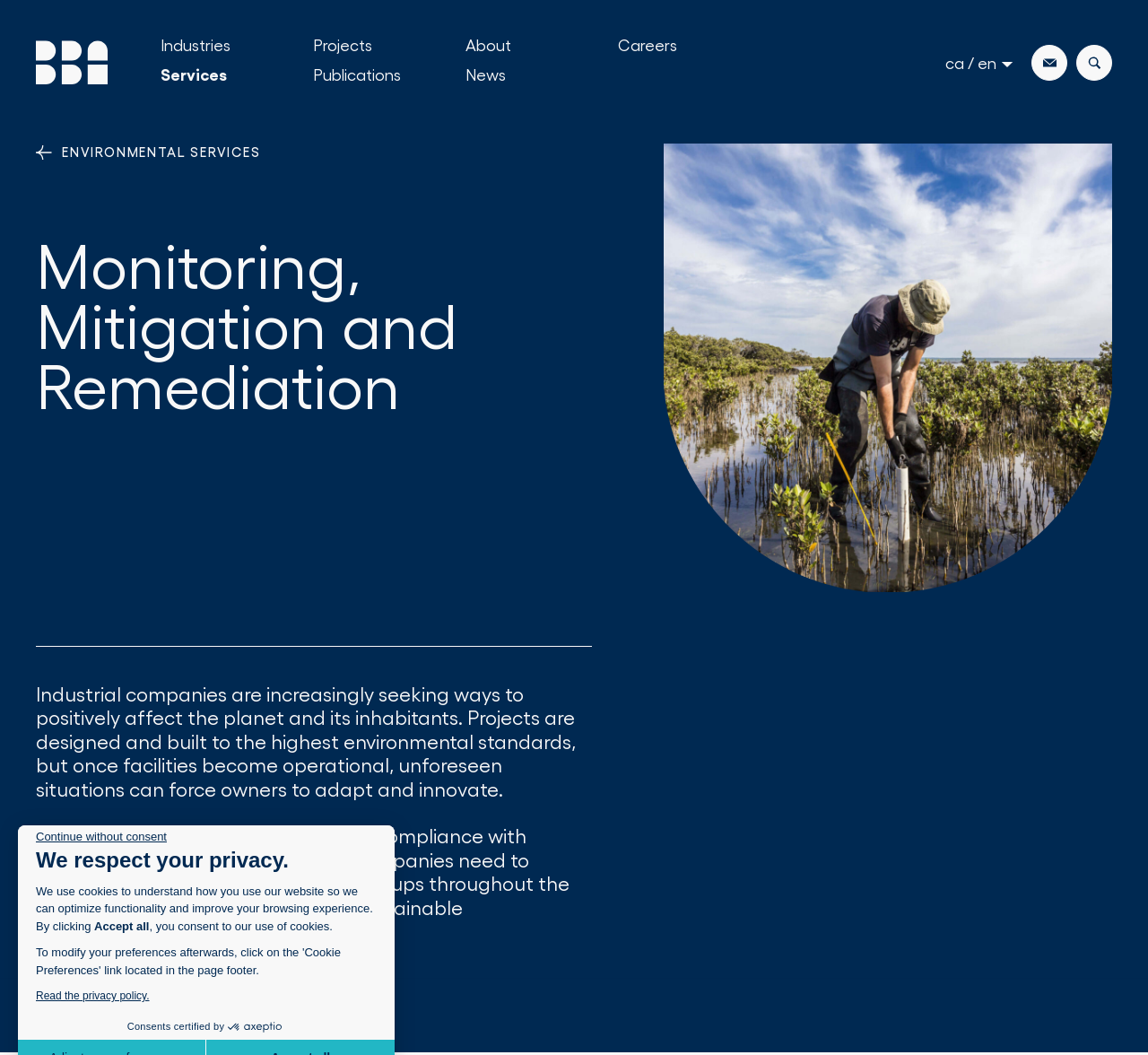Identify the bounding box coordinates of the area you need to click to perform the following instruction: "Open submenu for Industries".

[0.141, 0.034, 0.233, 0.054]